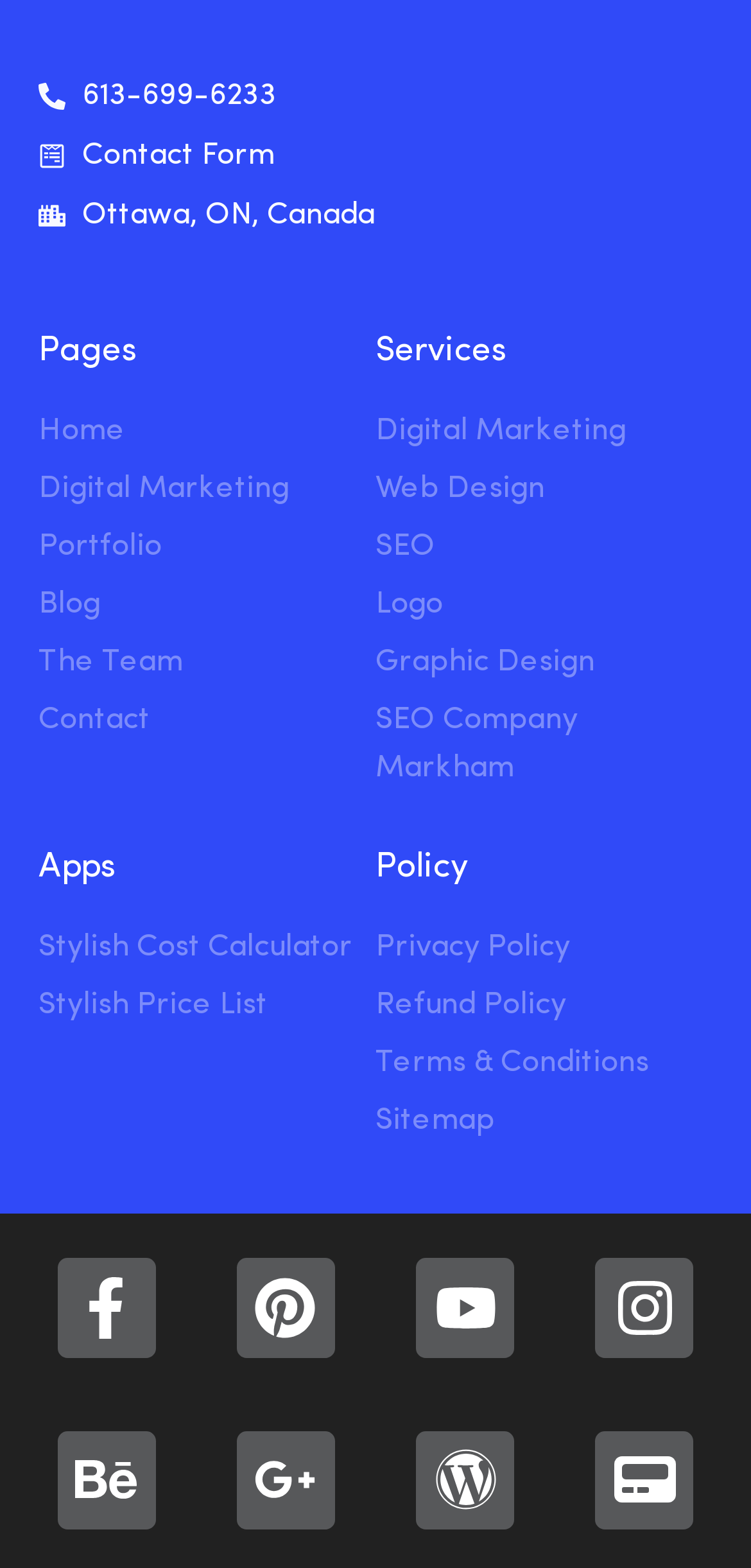Utilize the details in the image to thoroughly answer the following question: How many policy links are there?

I counted the number of policy links by looking at the links under the 'Policy' heading, which include Privacy Policy, Refund Policy, Terms & Conditions, and Sitemap.